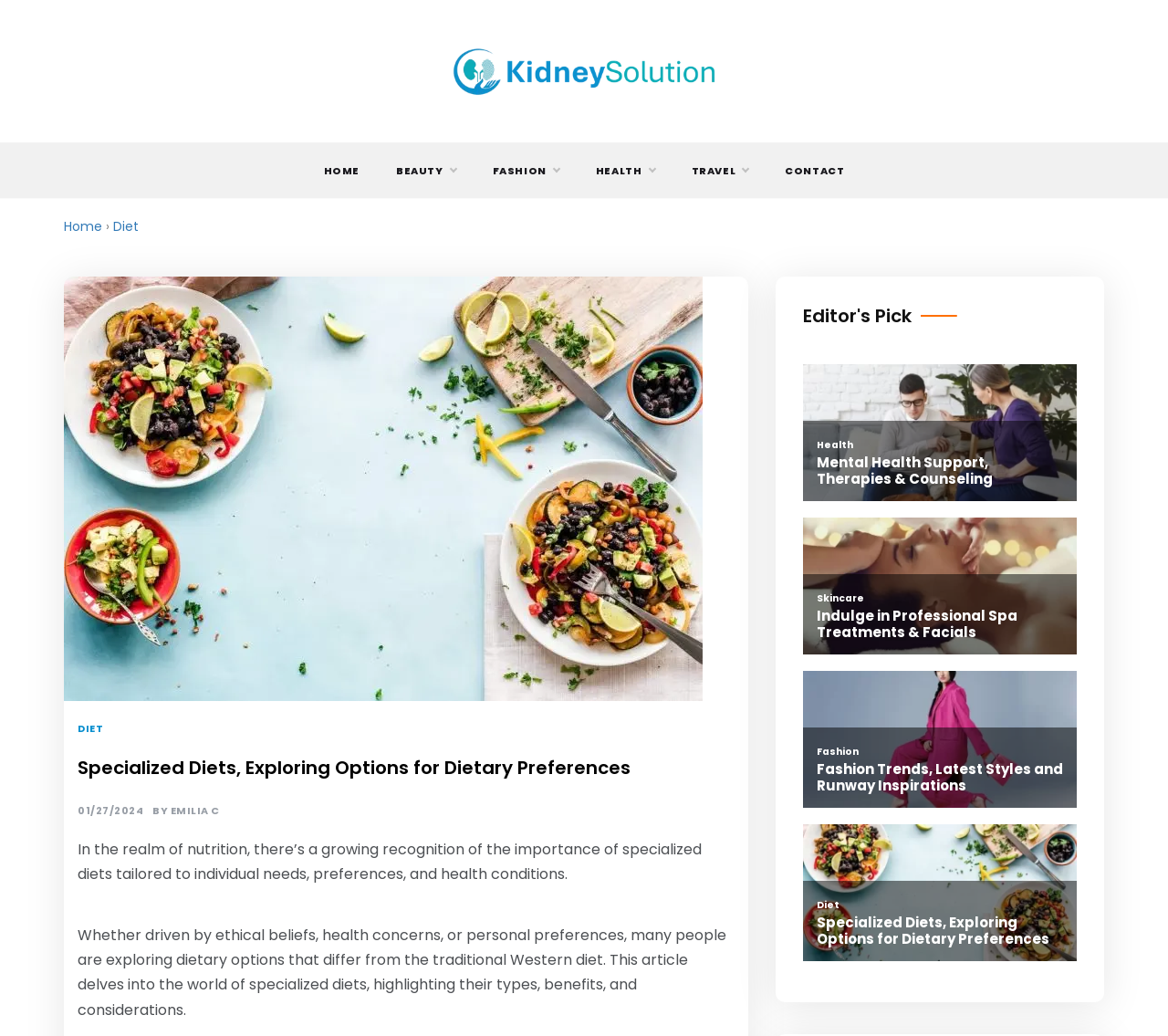Please determine the bounding box coordinates of the clickable area required to carry out the following instruction: "Click on the 'CONTACT' link". The coordinates must be four float numbers between 0 and 1, represented as [left, top, right, bottom].

[0.656, 0.138, 0.723, 0.191]